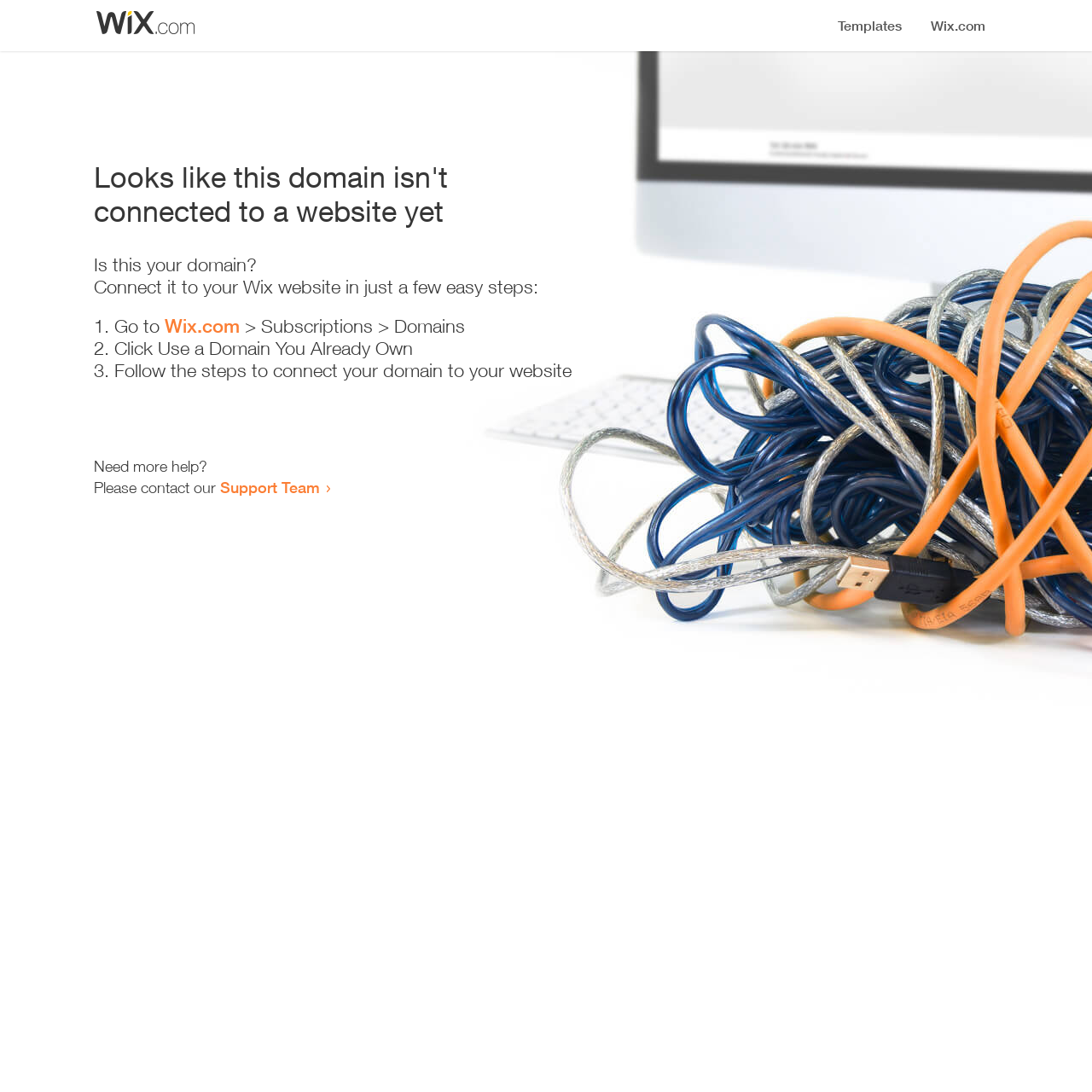Is this webpage related to Wix?
Please answer the question with a detailed response using the information from the screenshot.

The webpage mentions 'Wix.com' and provides a link to it, which suggests that this webpage is related to Wix and is likely a part of their domain connection process.